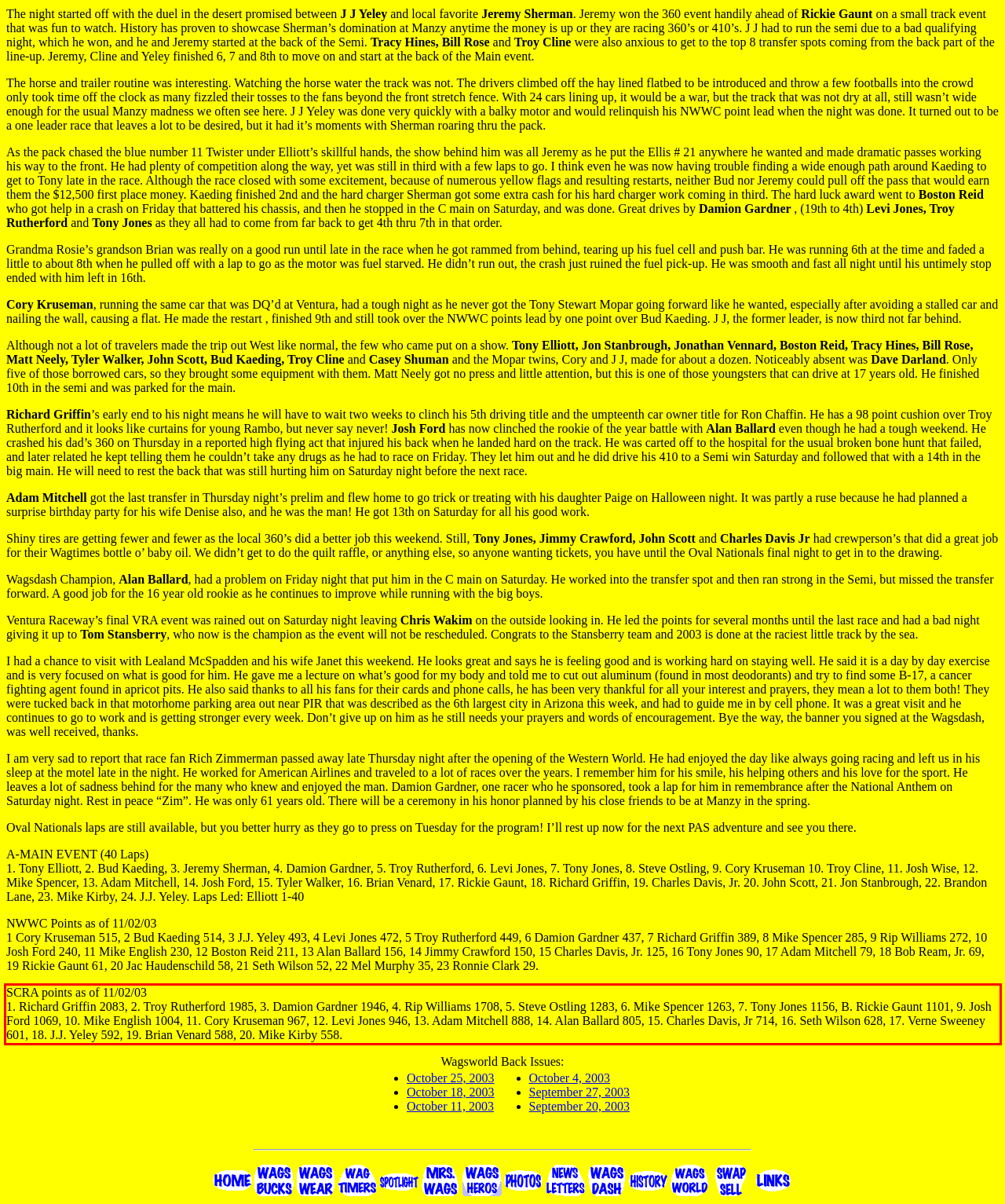Please extract the text content from the UI element enclosed by the red rectangle in the screenshot.

SCRA points as of 11/02/03 1. Richard Griffin 2083, 2. Troy Rutherford 1985, 3. Damion Gardner 1946, 4. Rip Williams 1708, 5. Steve Ostling 1283, 6. Mike Spencer 1263, 7. Tony Jones 1156, B. Rickie Gaunt 1101, 9. Josh Ford 1069, 10. Mike English 1004, 11. Cory Kruseman 967, 12. Levi Jones 946, 13. Adam Mitchell 888, 14. Alan Ballard 805, 15. Charles Davis, Jr 714, 16. Seth Wilson 628, 17. Verne Sweeney 601, 18. J.J. Yeley 592, 19. Brian Venard 588, 20. Mike Kirby 558.